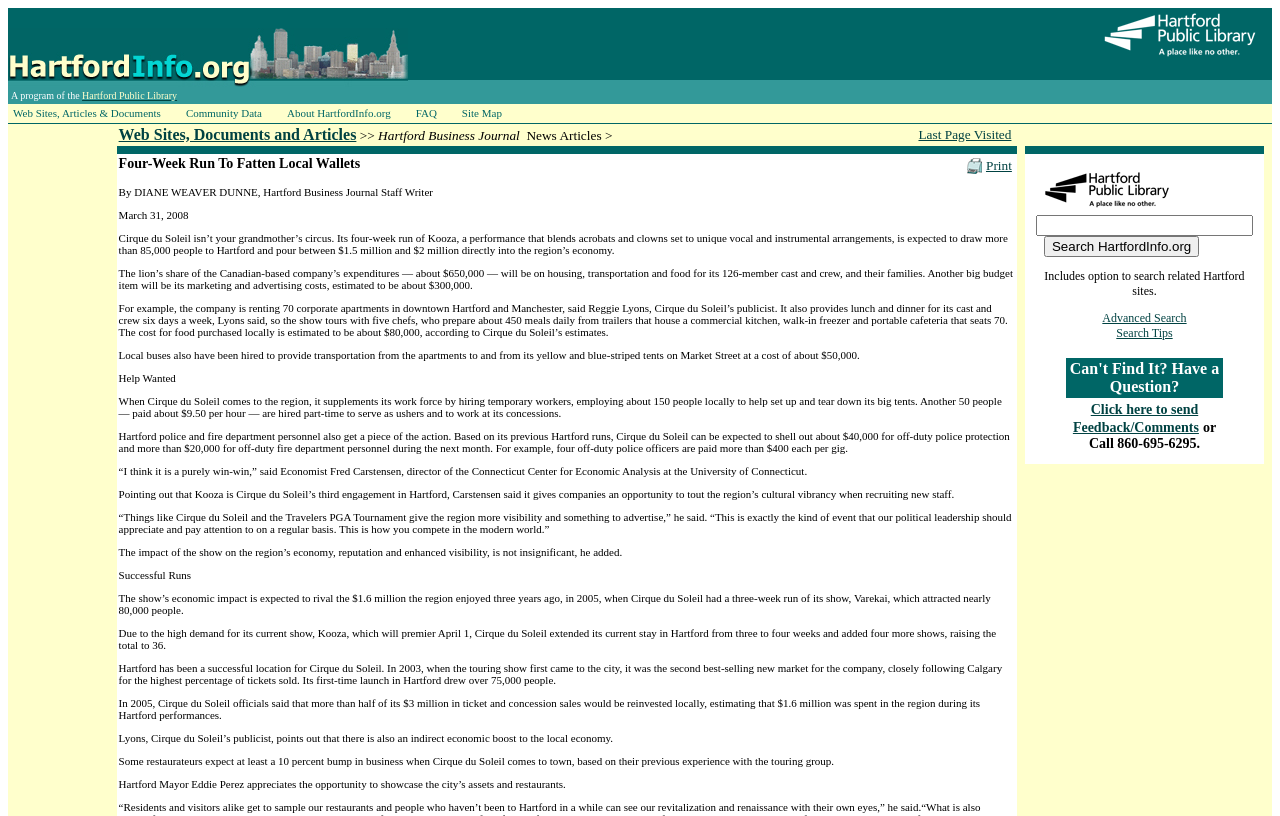Predict the bounding box of the UI element that fits this description: "FAQ".

[0.321, 0.129, 0.357, 0.148]